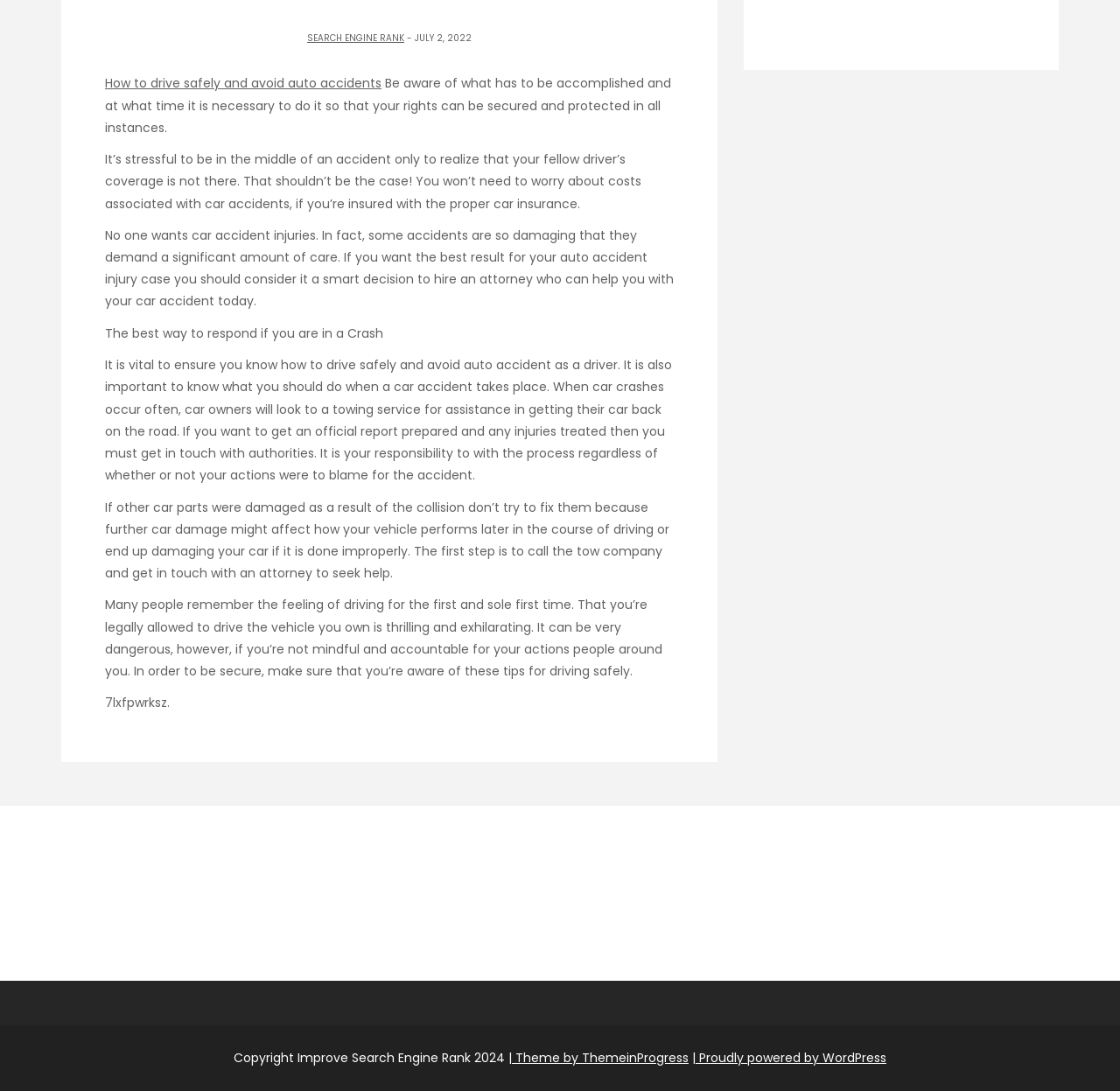What is the main topic of the webpage?
Provide a detailed answer to the question using information from the image.

After analyzing the content of the webpage, I found that the main topic is related to car accidents and safety, as there are multiple paragraphs discussing how to drive safely, what to do in case of an accident, and the importance of having proper car insurance.